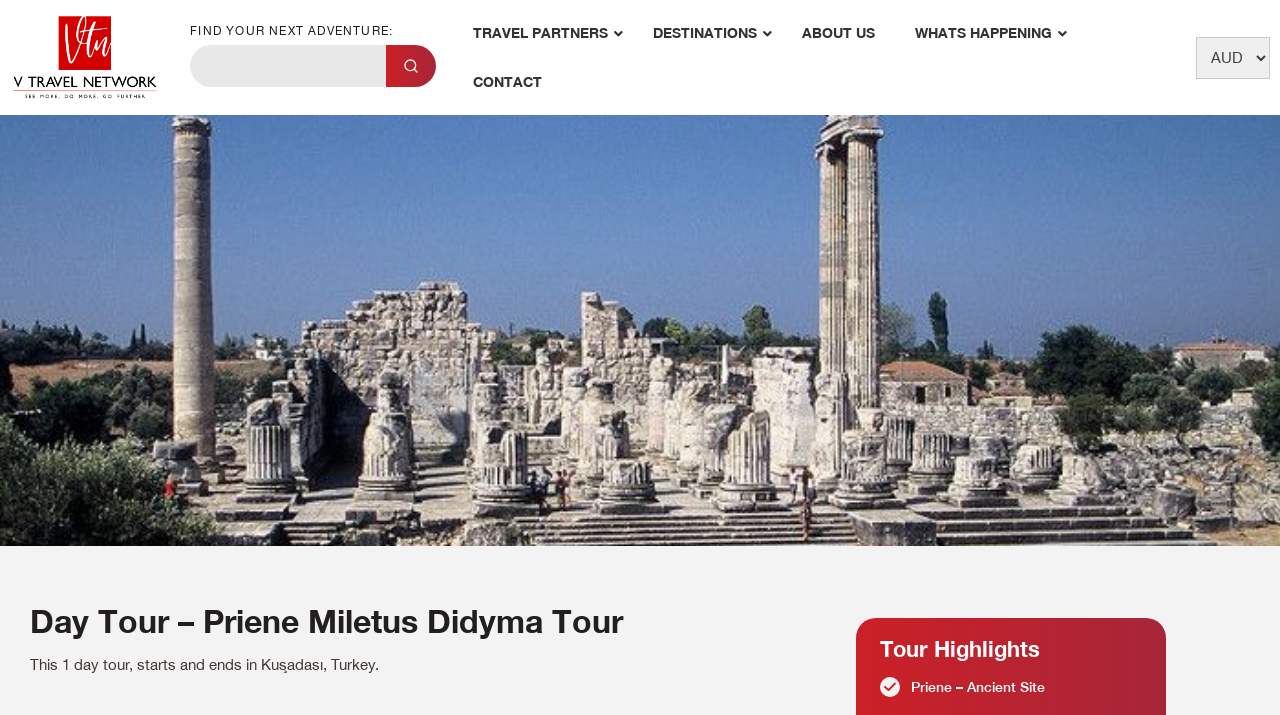Describe the webpage meticulously, covering all significant aspects.

The webpage is a travel tour page, specifically for a day tour to Priene, Miletus, and Didyma. At the top left, there is a small icon image. Below the icon, there is a heading that reads "FIND YOUR NEXT ADVENTURE:" in a prominent position. 

To the right of the heading, there is a search bar with a "Search Now" button and a small image. The search bar is labeled "Keyword Search". 

Above the search bar, there are four navigation links: "TRAVEL PARTNERS", "DESTINATIONS", "ABOUT US", and "WHATS HAPPENING". These links are positioned horizontally across the top of the page. 

Below the navigation links, there is a "CONTACT" link positioned at the top left. At the top right, there is a combobox with a banner image that spans the entire width of the page. 

The main content of the page starts with a heading that reads "Day Tour – Priene Miletus Didyma Tour". Below the heading, there is a brief description of the tour, stating that it starts and ends in Kuşadası, Turkey. 

Further down, there is a section titled "Tour Highlights" with a subheading "Priene – Ancient Site".